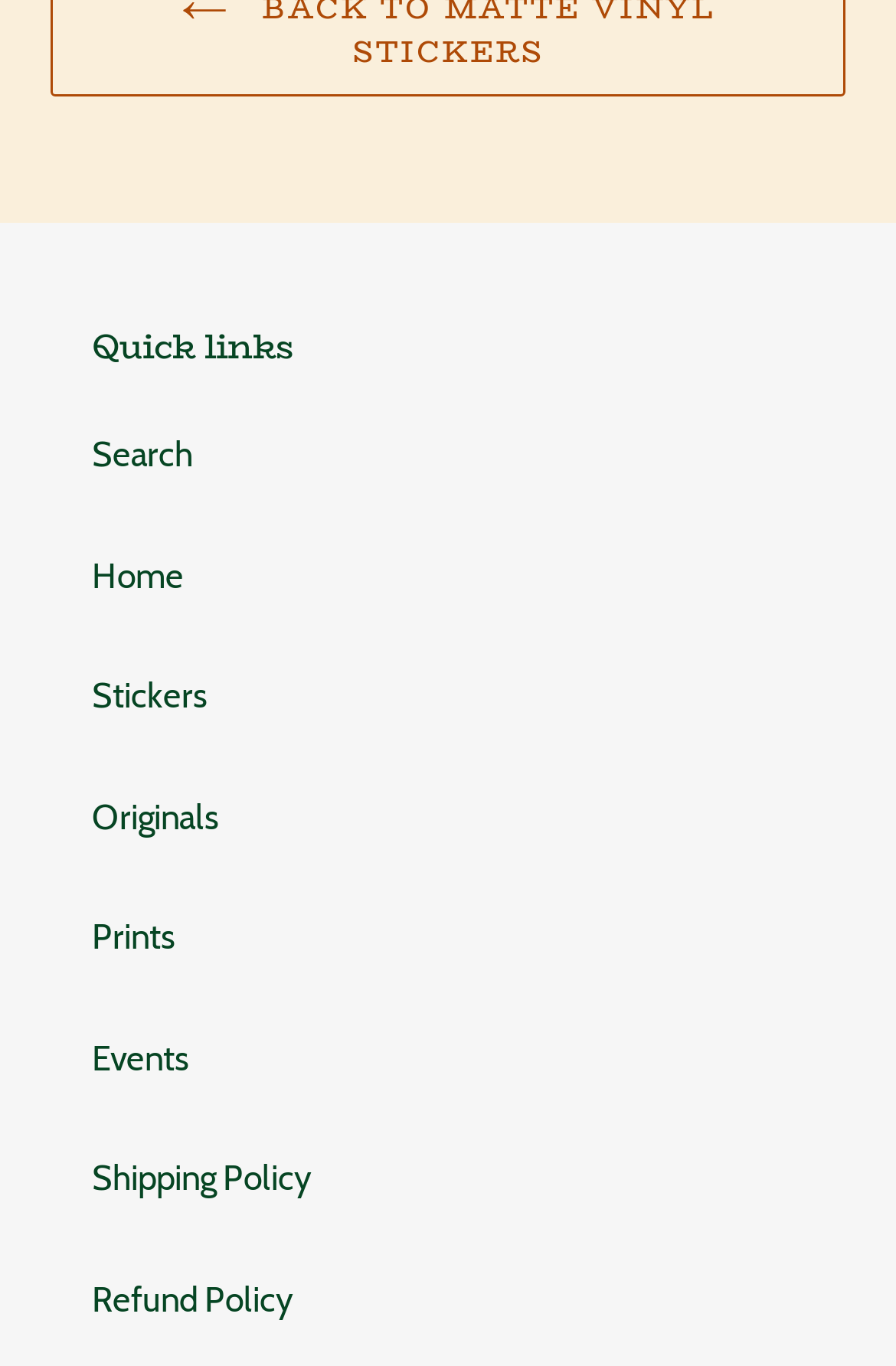Identify the bounding box coordinates for the element that needs to be clicked to fulfill this instruction: "browse stickers". Provide the coordinates in the format of four float numbers between 0 and 1: [left, top, right, bottom].

[0.103, 0.495, 0.231, 0.525]